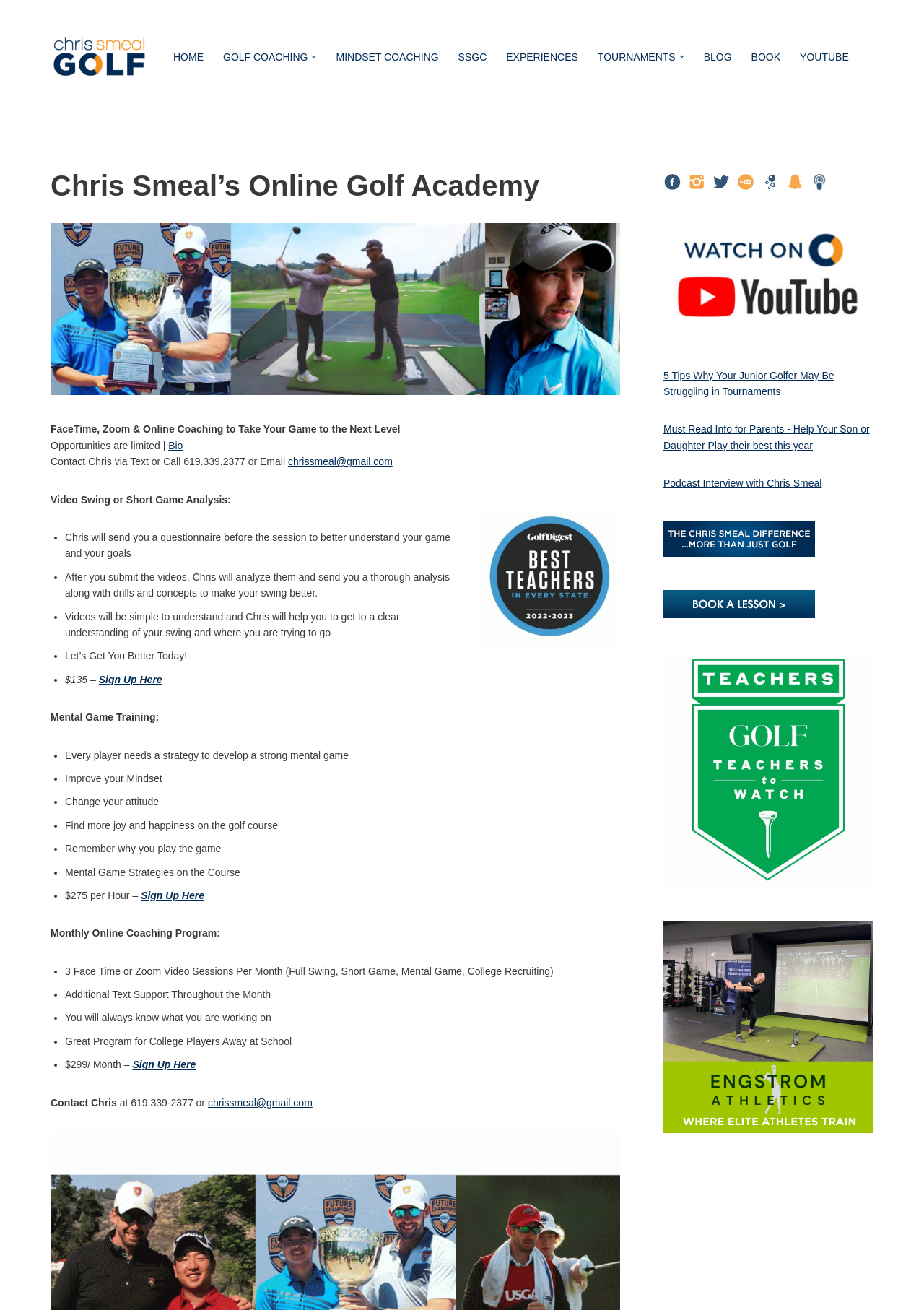Determine the bounding box coordinates (top-left x, top-left y, bottom-right x, bottom-right y) of the UI element described in the following text: SSGC

[0.496, 0.037, 0.527, 0.05]